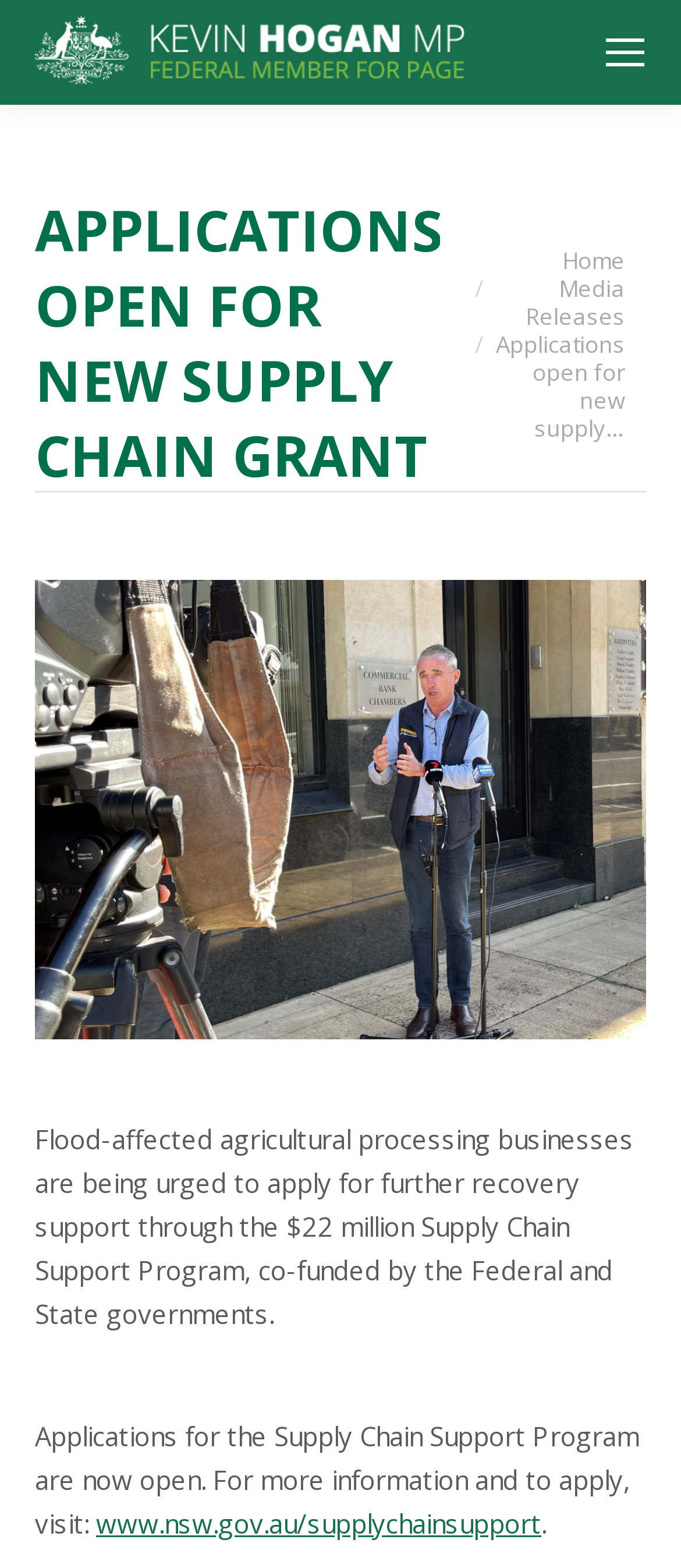How much is the Supply Chain Support Program funded for?
Provide a fully detailed and comprehensive answer to the question.

The Supply Chain Support Program is co-funded by the Federal and State governments for $22 million, as mentioned in the text 'Flood-affected agricultural processing businesses are being urged to apply for further recovery support through the $22 million Supply Chain Support Program...'.